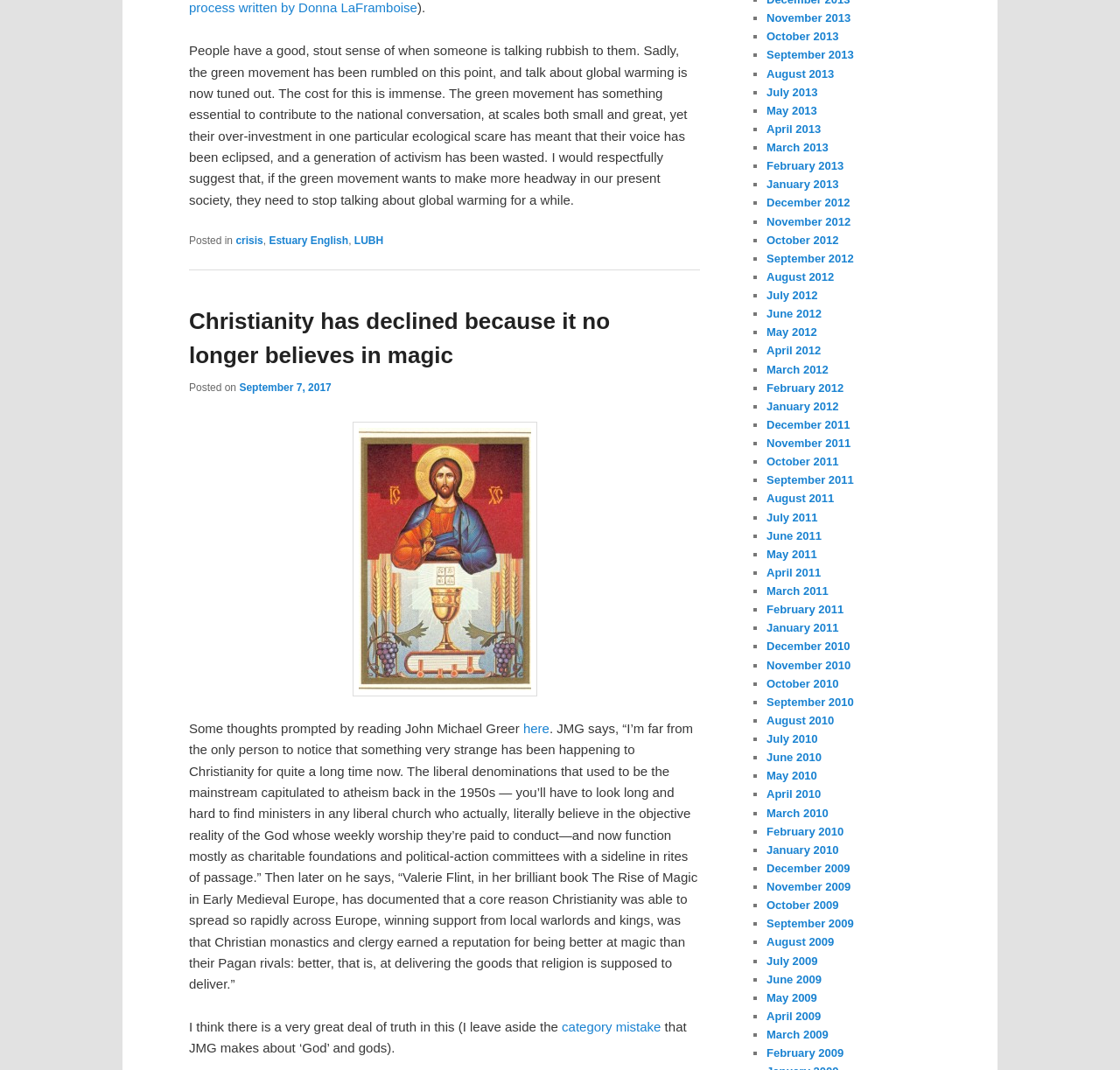Using the given element description, provide the bounding box coordinates (top-left x, top-left y, bottom-right x, bottom-right y) for the corresponding UI element in the screenshot: October 2010

[0.684, 0.633, 0.749, 0.645]